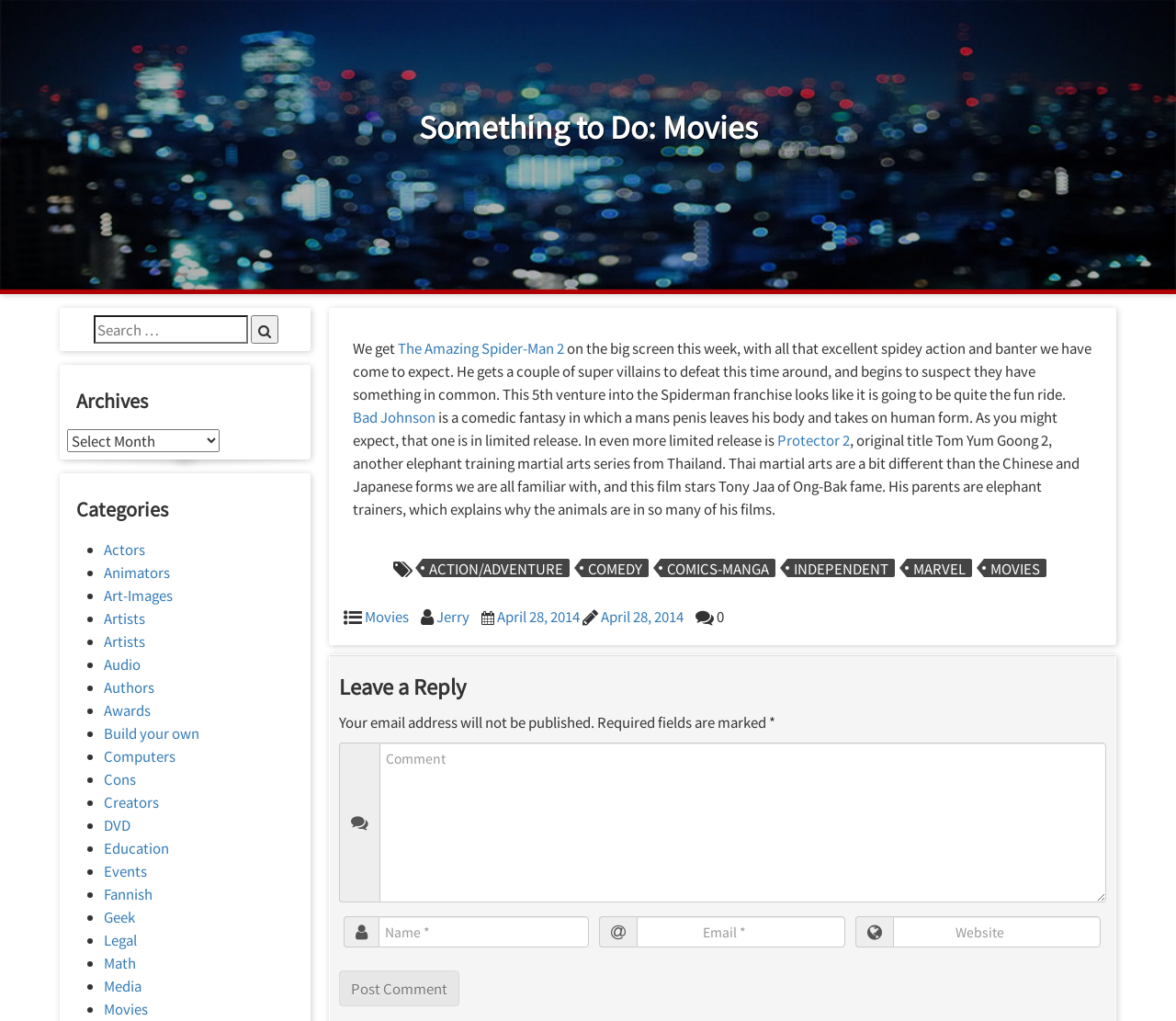Please find the bounding box coordinates of the clickable region needed to complete the following instruction: "Leave a reply". The bounding box coordinates must consist of four float numbers between 0 and 1, i.e., [left, top, right, bottom].

[0.288, 0.661, 0.941, 0.682]